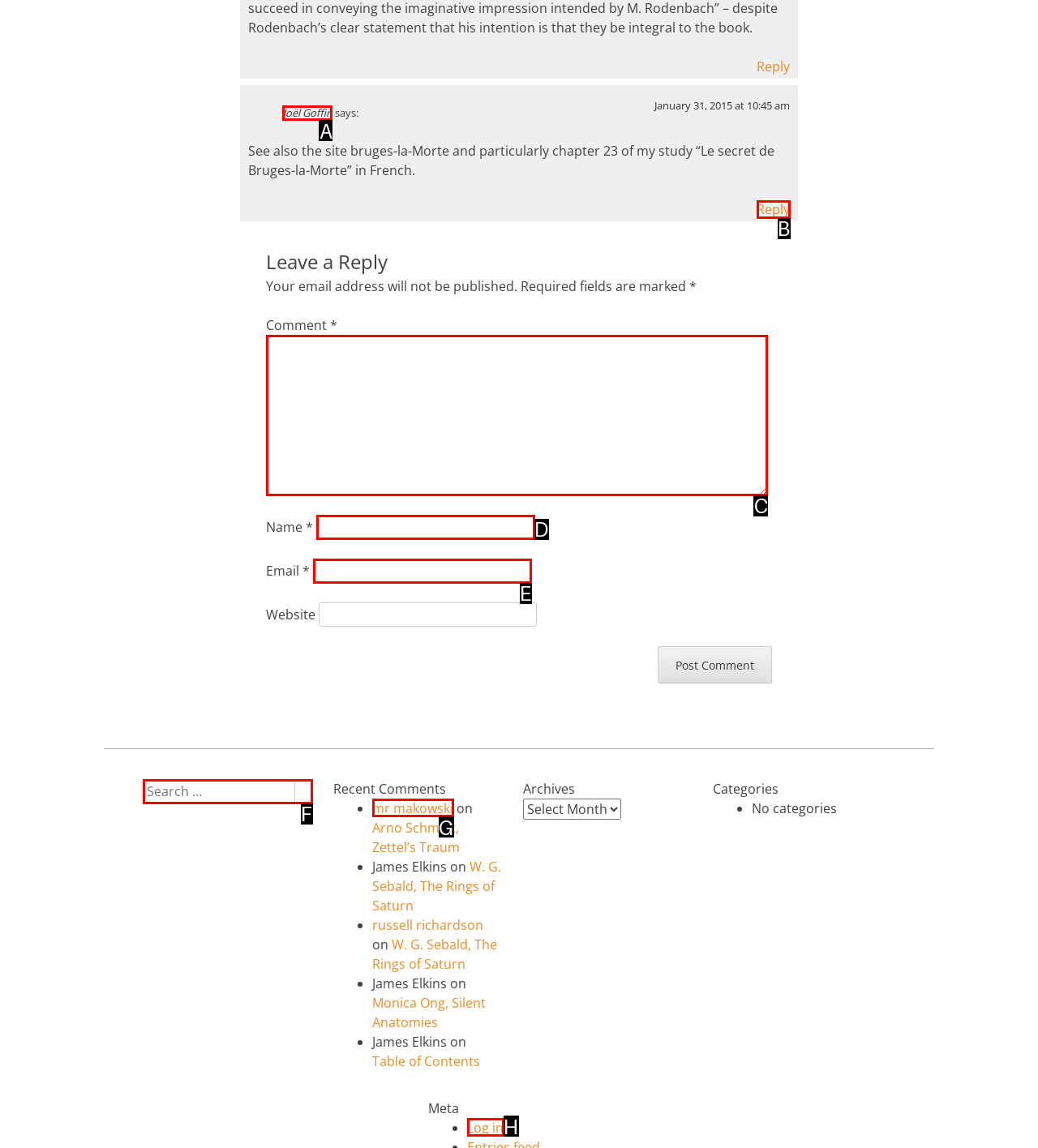Select the letter of the UI element you need to click on to fulfill this task: Search. Write down the letter only.

F